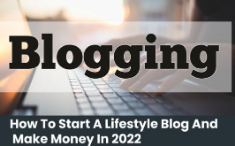Respond to the following question using a concise word or phrase: 
What is the purpose of the caption below the image?

Guide or resource